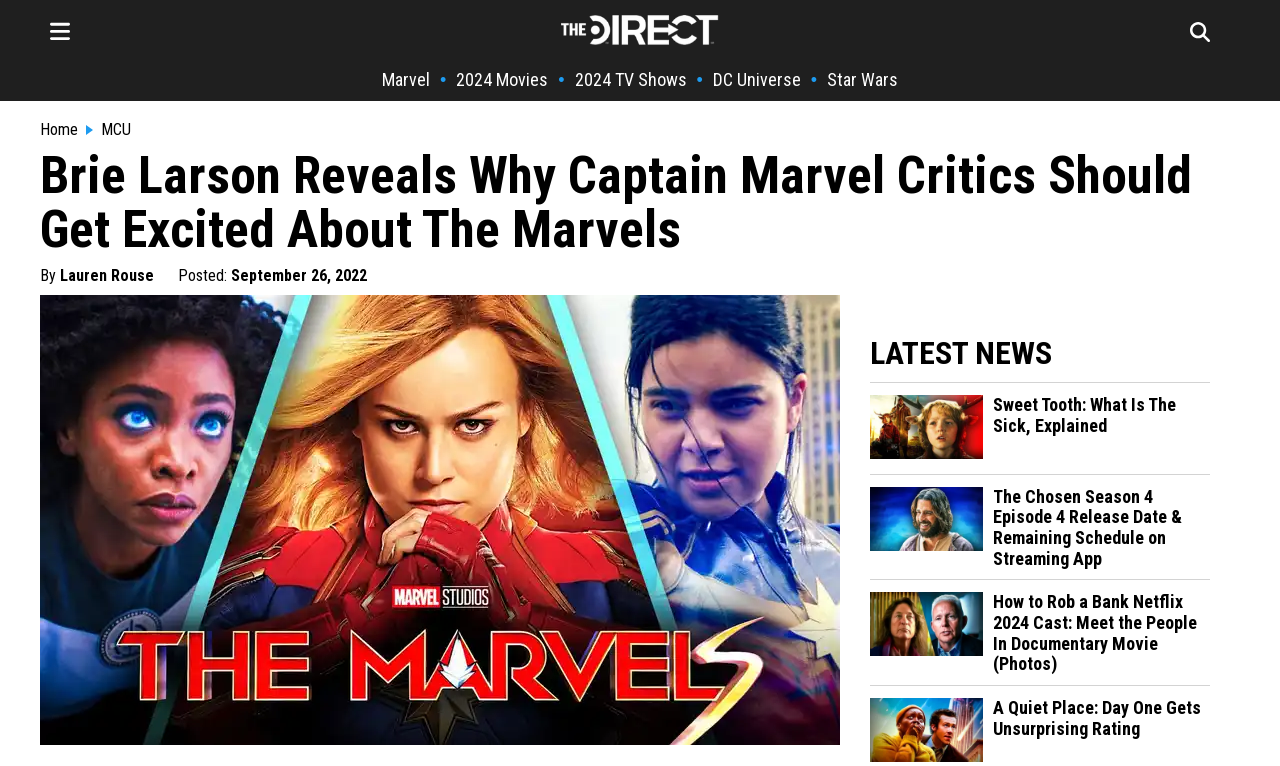Using the details in the image, give a detailed response to the question below:
How many news articles are listed in the LATEST NEWS section?

I counted the number of links in the LATEST NEWS section, which are located below the main image of the webpage.